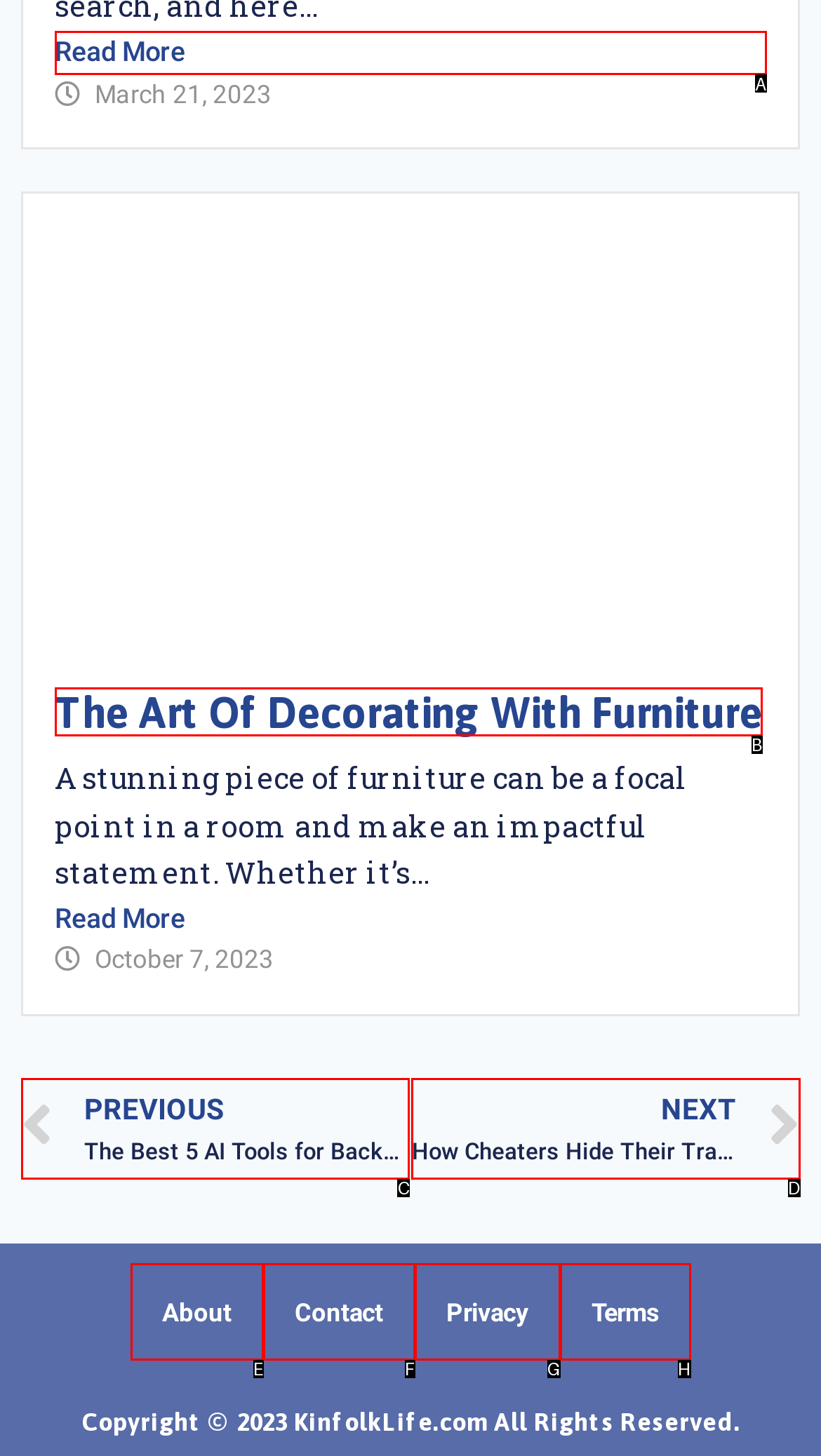Select the letter of the UI element that best matches: Contact
Answer with the letter of the correct option directly.

F